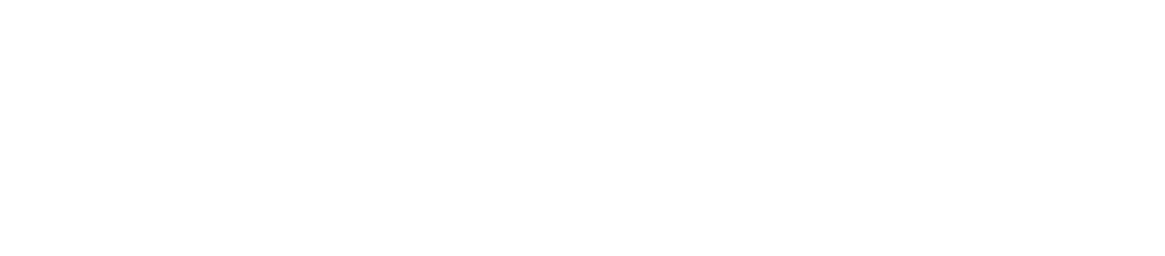Provide a comprehensive description of the image.

The image features a collection of artful depictions of various zoo animals, highlighting their diversity and playful nature. This graphic is representative of "Zoo animal posters," which likely serve as educational or decorative resources aimed at younger audiences, such as preschool or elementary school children. The posters may feature vibrant colors and engaging illustrations intended to capture the interest of children and encourage them to learn more about wildlife. The context suggests they are part of a larger educational presentation suitable for grades K-2, designed to support learning in a fun and imaginative way.